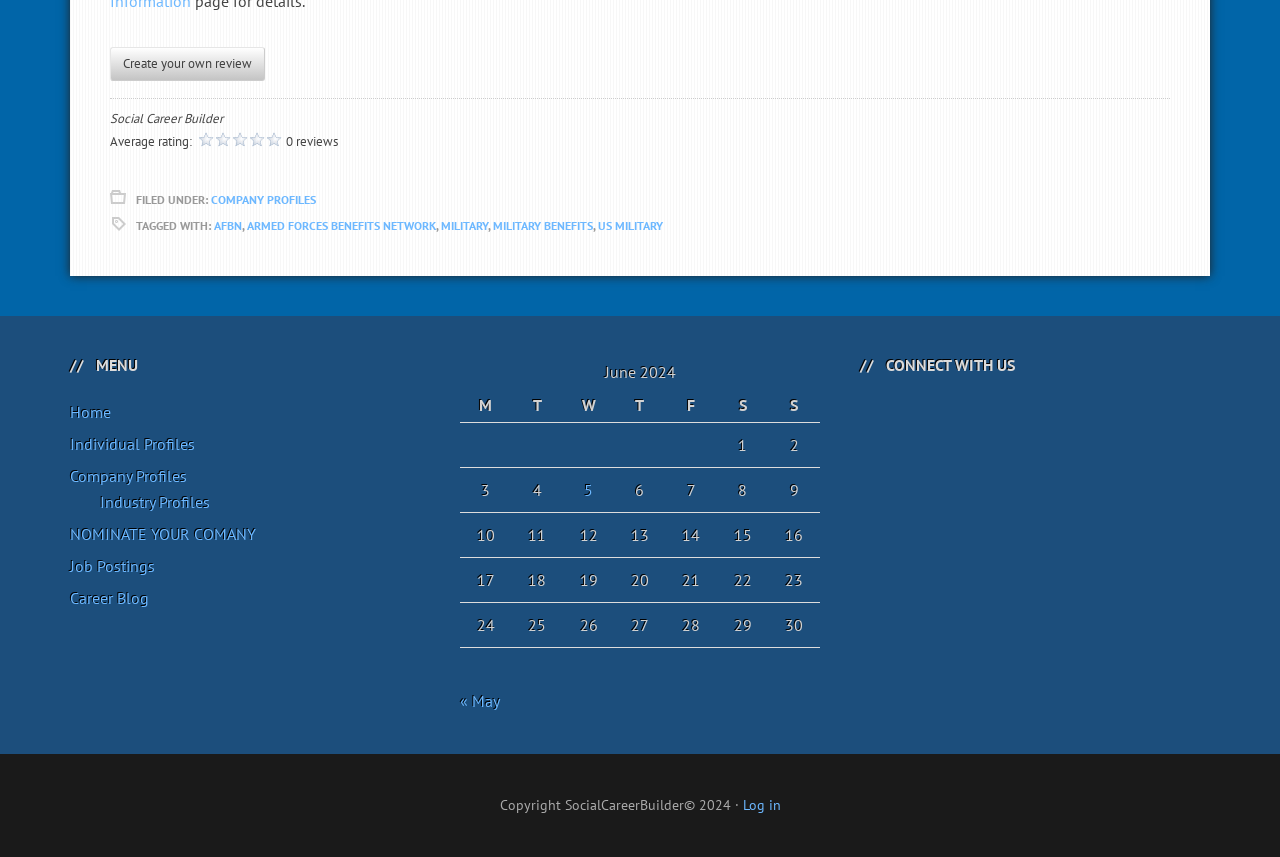Please locate the clickable area by providing the bounding box coordinates to follow this instruction: "Go to Home".

[0.055, 0.47, 0.087, 0.493]